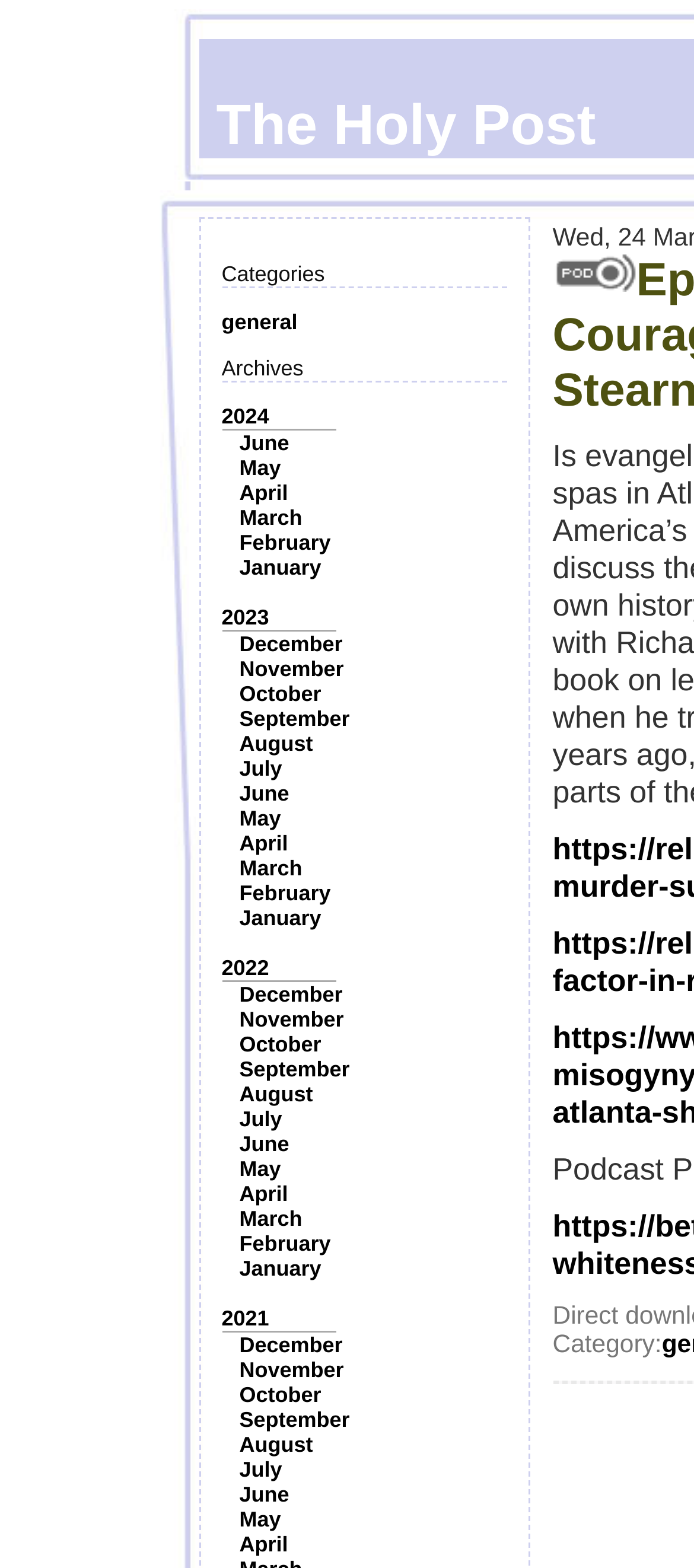Find the bounding box coordinates of the element's region that should be clicked in order to follow the given instruction: "Browse posts from June". The coordinates should consist of four float numbers between 0 and 1, i.e., [left, top, right, bottom].

[0.345, 0.275, 0.417, 0.29]